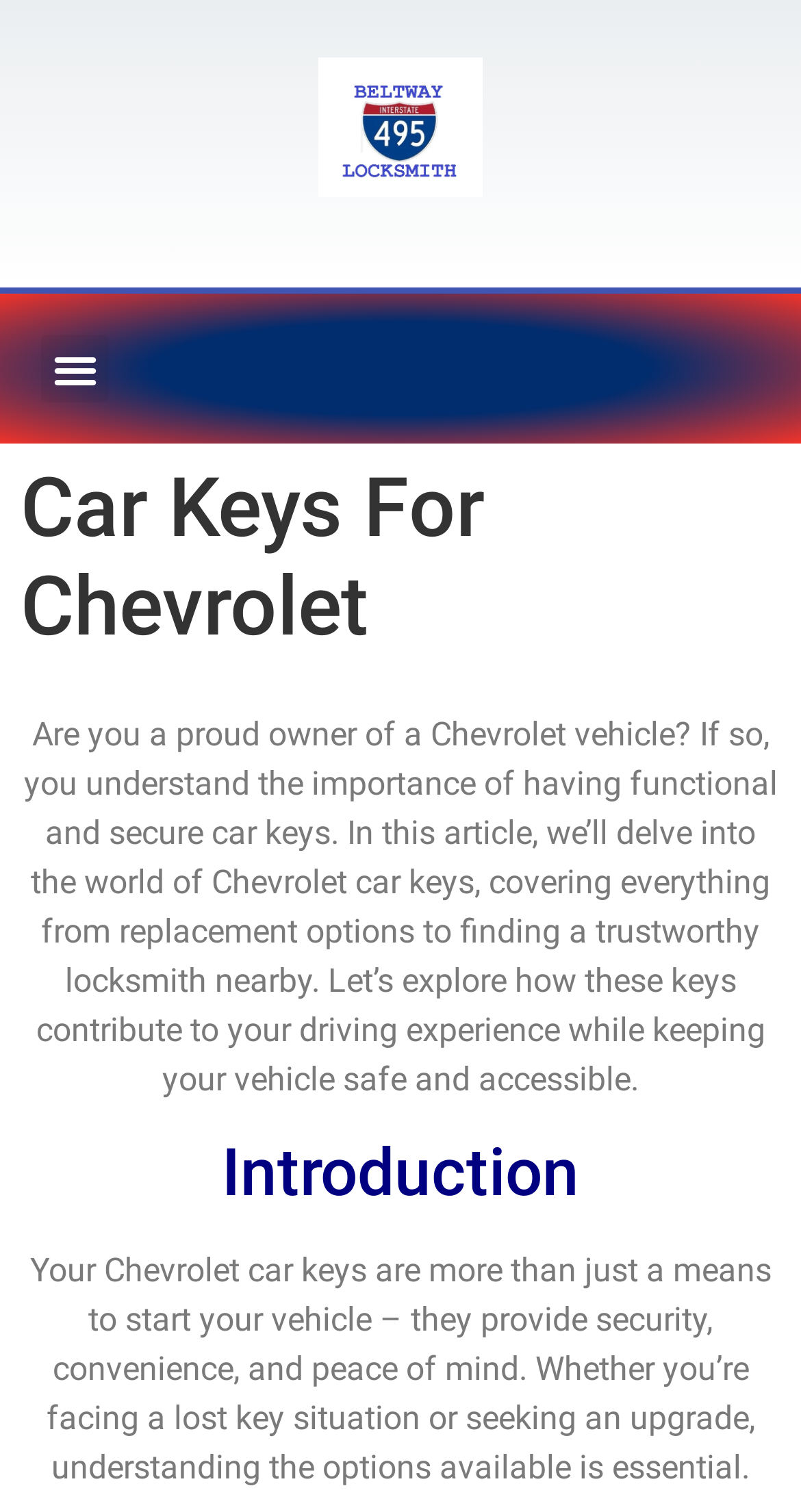Identify and provide the main heading of the webpage.

Car Keys For Chevrolet